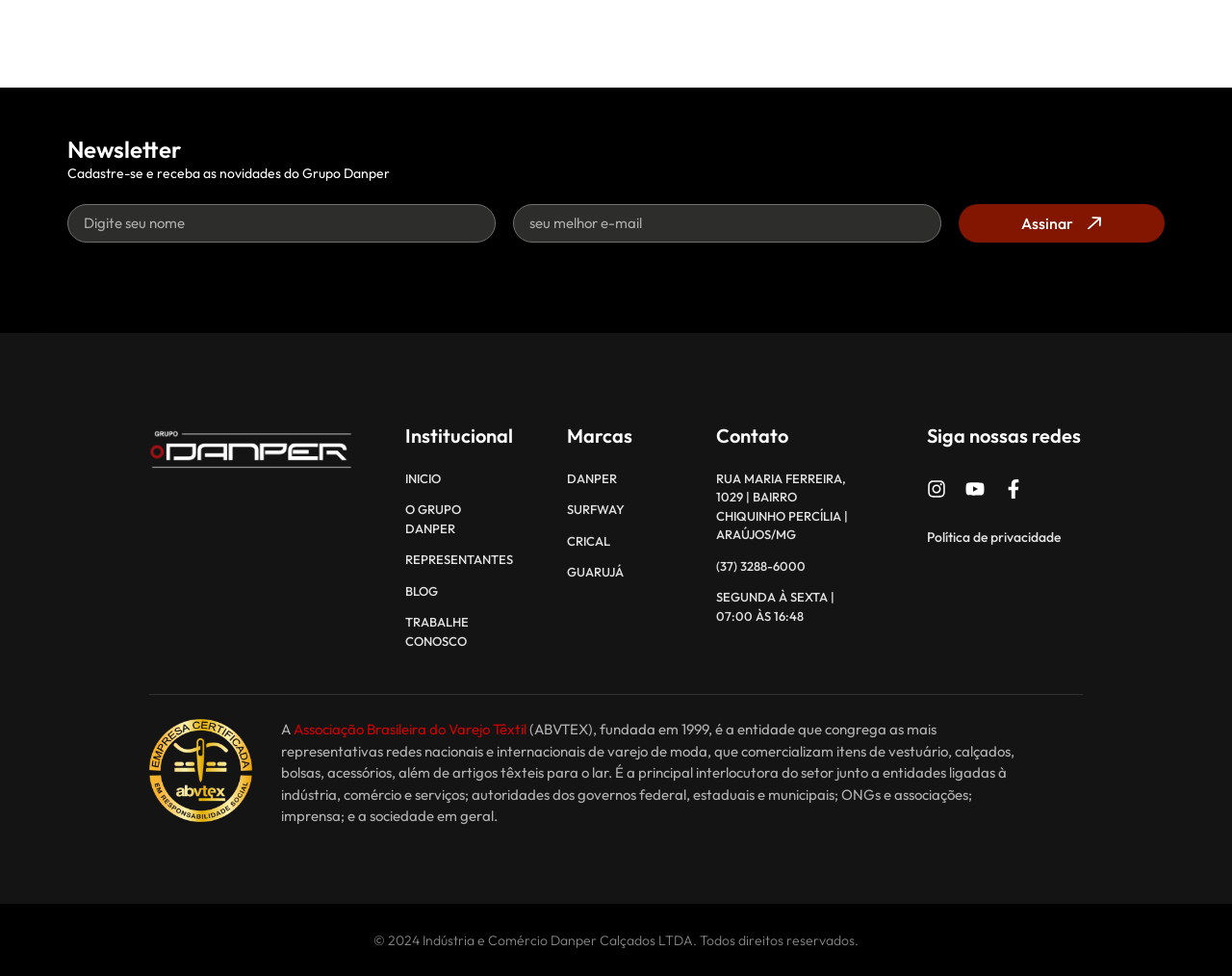Locate the bounding box coordinates of the element's region that should be clicked to carry out the following instruction: "Click on the INICIO link". The coordinates need to be four float numbers between 0 and 1, i.e., [left, top, right, bottom].

[0.329, 0.481, 0.417, 0.5]